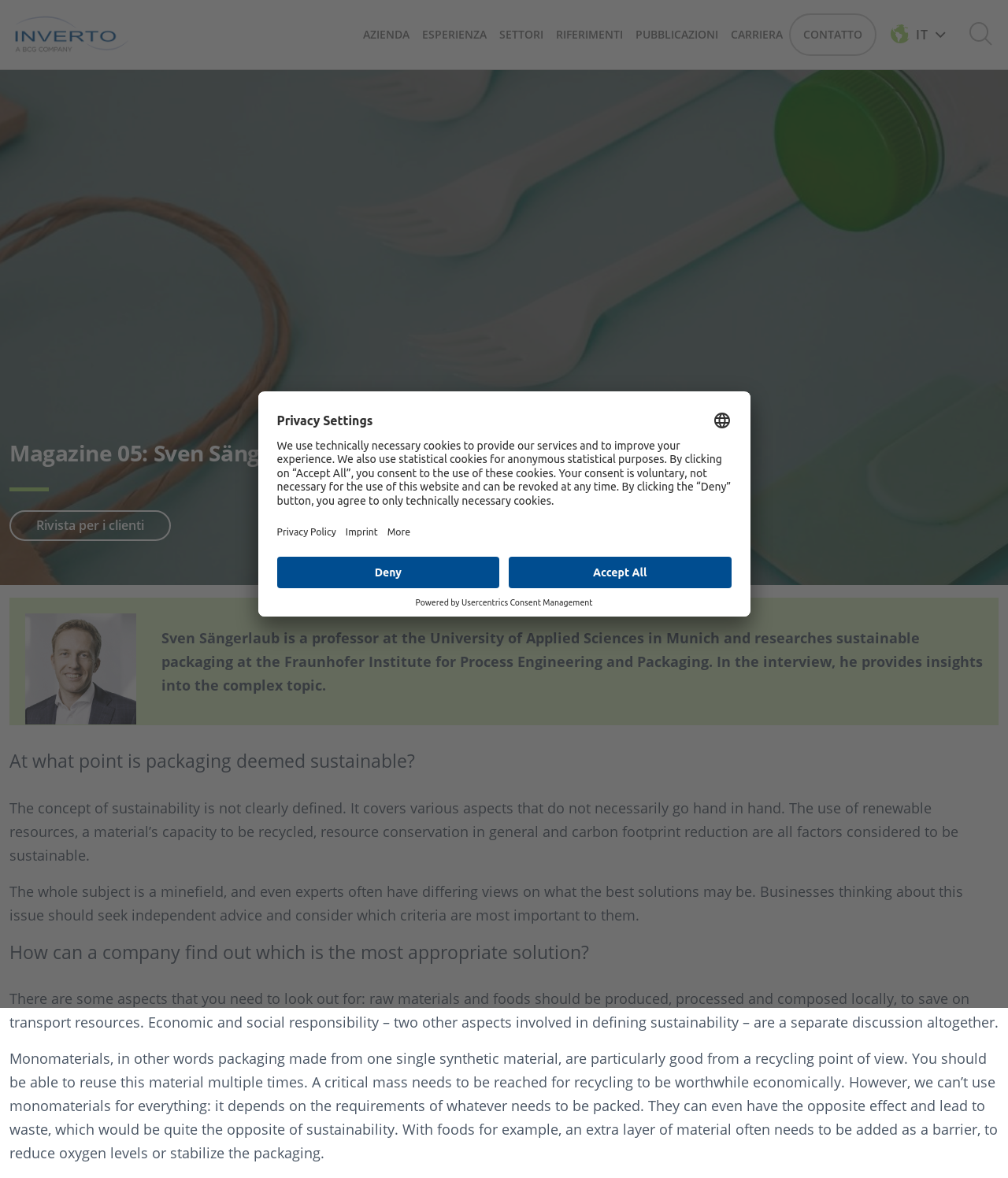Please specify the bounding box coordinates of the region to click in order to perform the following instruction: "Read the interview with Sven Sängerlaub".

[0.16, 0.533, 0.975, 0.59]